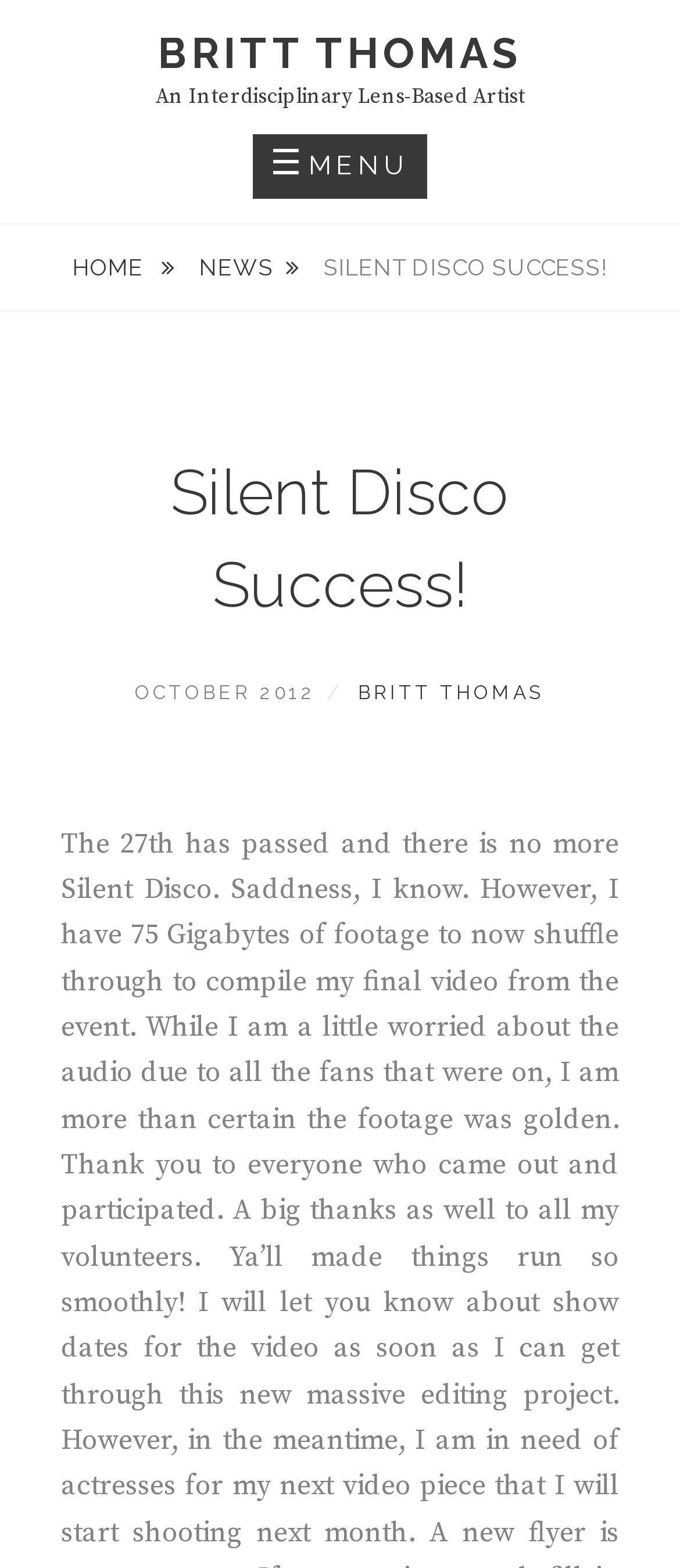Using the details from the image, please elaborate on the following question: How many menu items are there?

There are two menu items, 'HOME' and 'NEWS', which can be found next to the '☰ MENU' button at the top of the page.